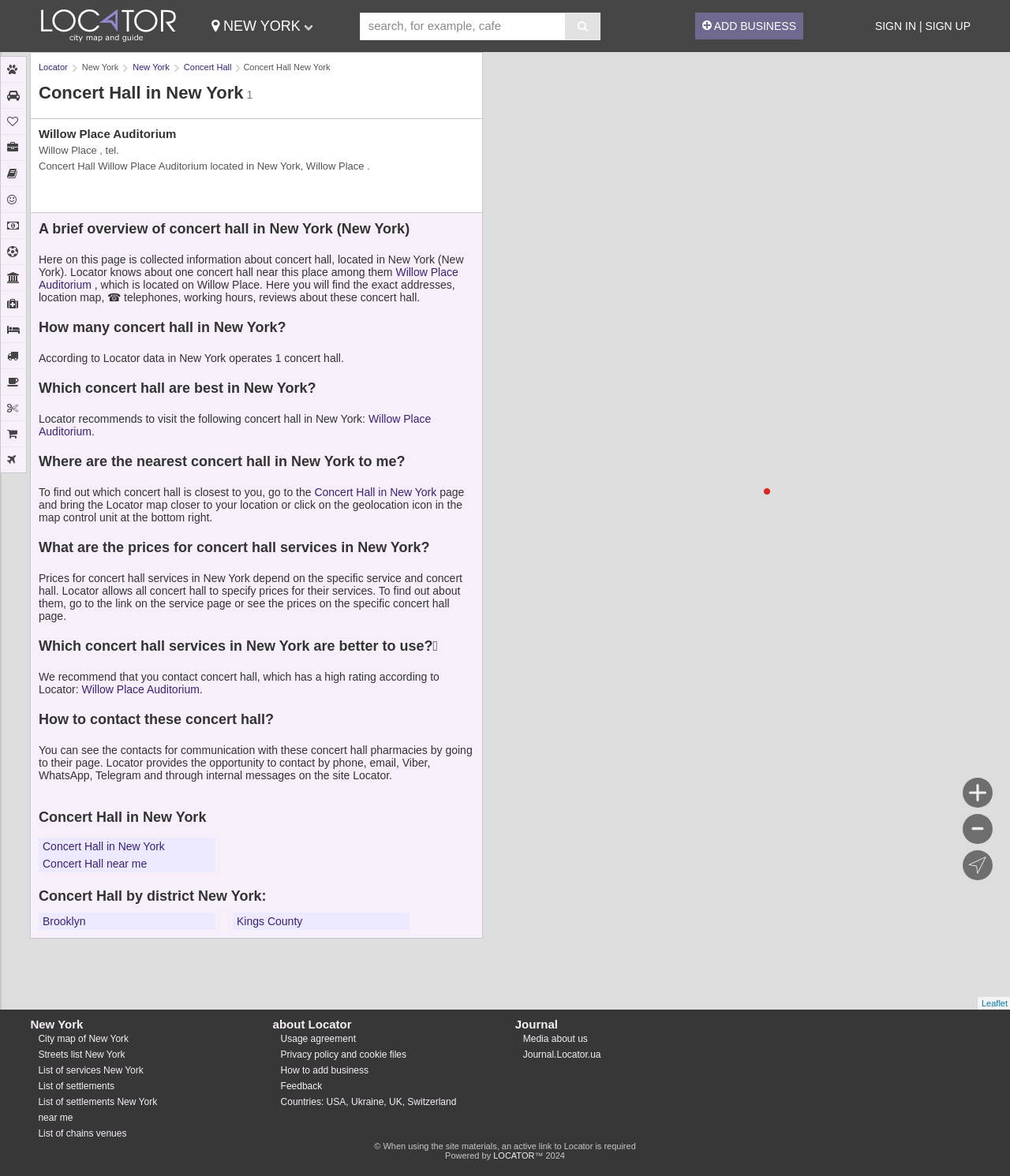What is the way to contact concert halls?
Examine the webpage screenshot and provide an in-depth answer to the question.

The answer can be found in the section 'How to contact these concert hall?' which lists various ways to contact concert halls, including phone, email, Viber, WhatsApp, Telegram, and internal messages on the Locator site. This information is provided to help users contact concert halls easily.